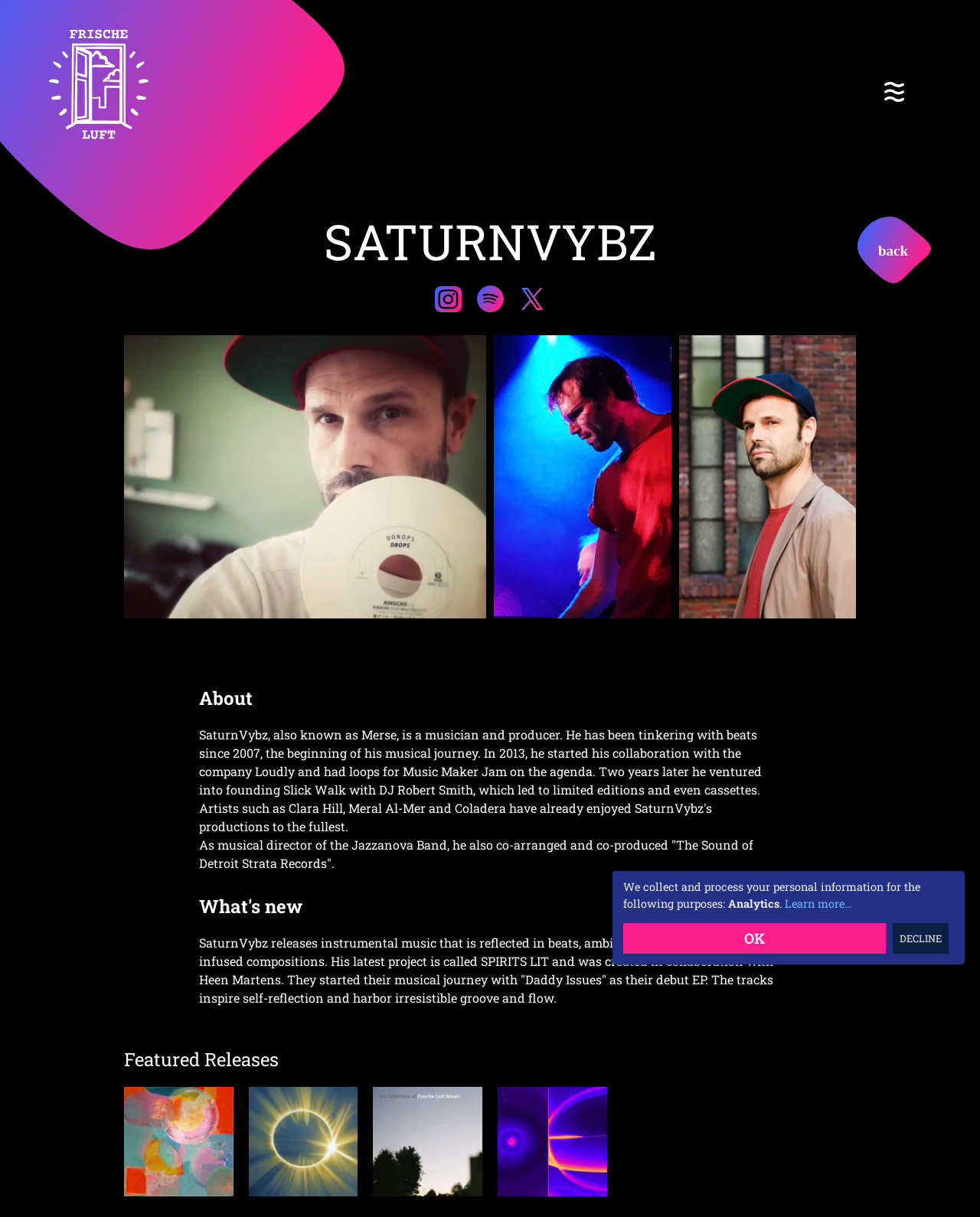What is the purpose of collecting personal information?
Analyze the image and deliver a detailed answer to the question.

The answer can be found in the section at the bottom of the page, where it is mentioned that personal information is collected and processed for the purpose of analytics.